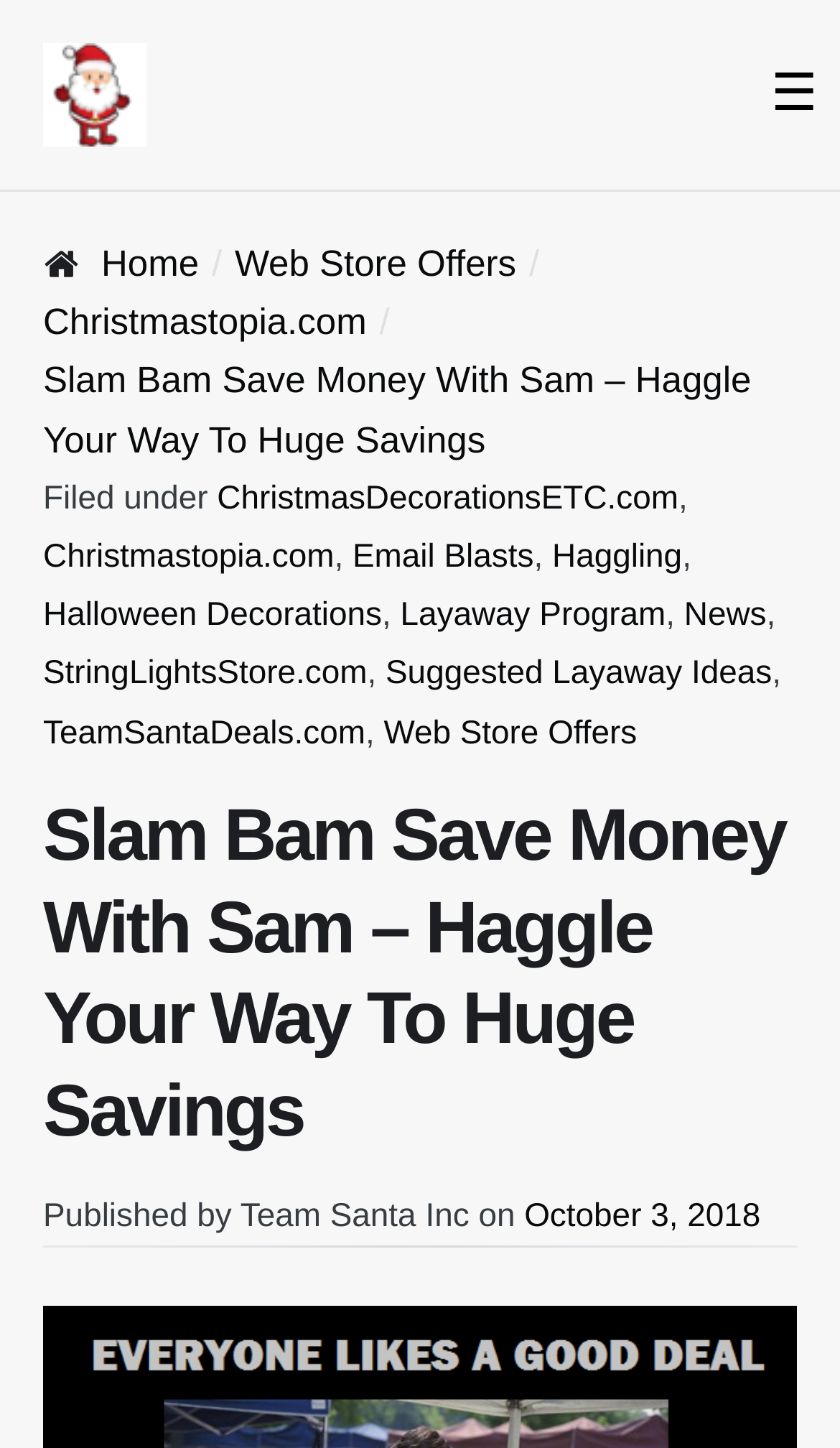Specify the bounding box coordinates for the region that must be clicked to perform the given instruction: "Click the Home link".

[0.121, 0.168, 0.237, 0.196]